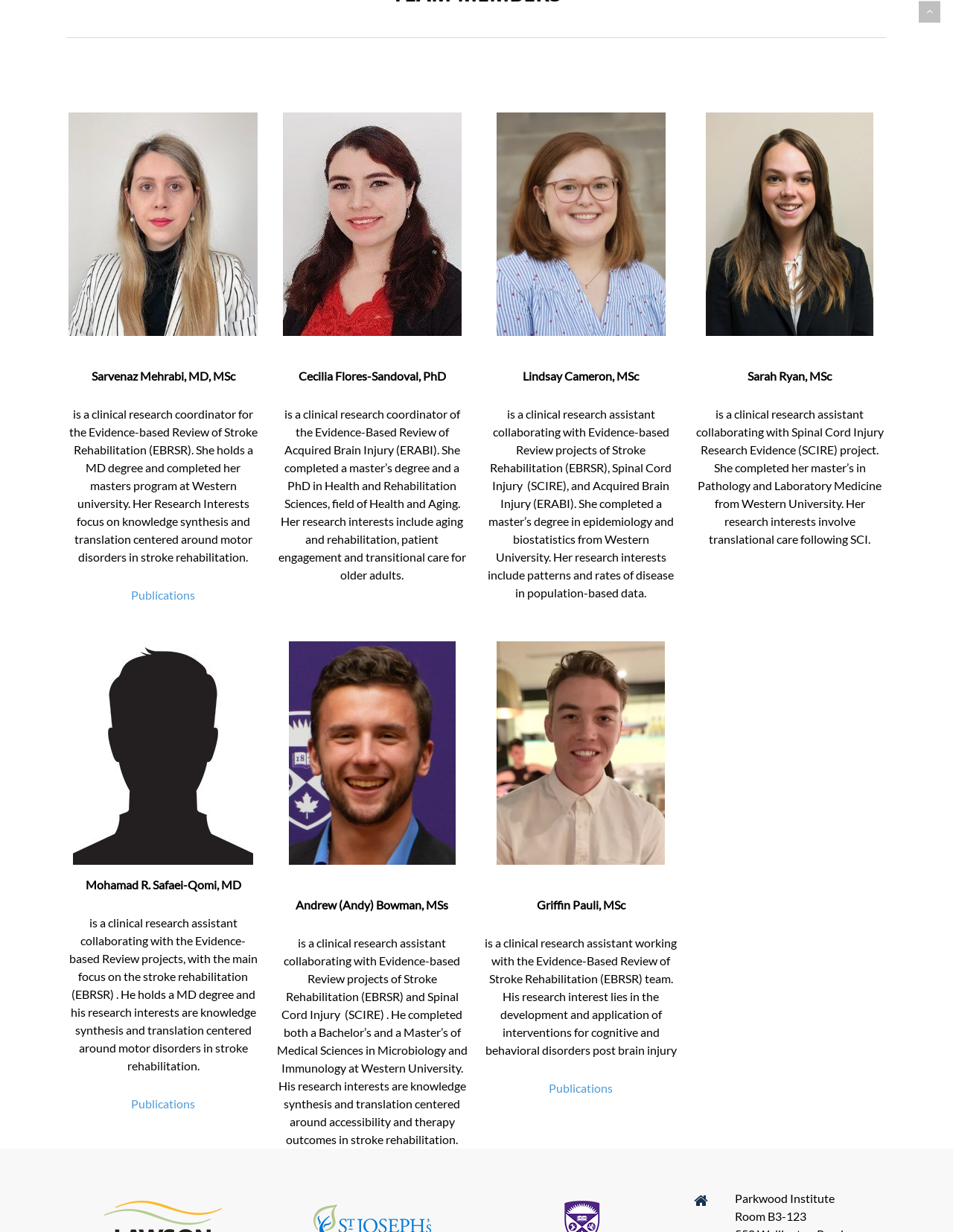What is the research interest of Cecilia Flores-Sandoval?
We need a detailed and meticulous answer to the question.

Based on the StaticText element with OCR text 'Her research interests include aging and rehabilitation, patient engagement and transitional care for older adults.', we can determine that Cecilia Flores-Sandoval's research interest is in aging and rehabilitation.